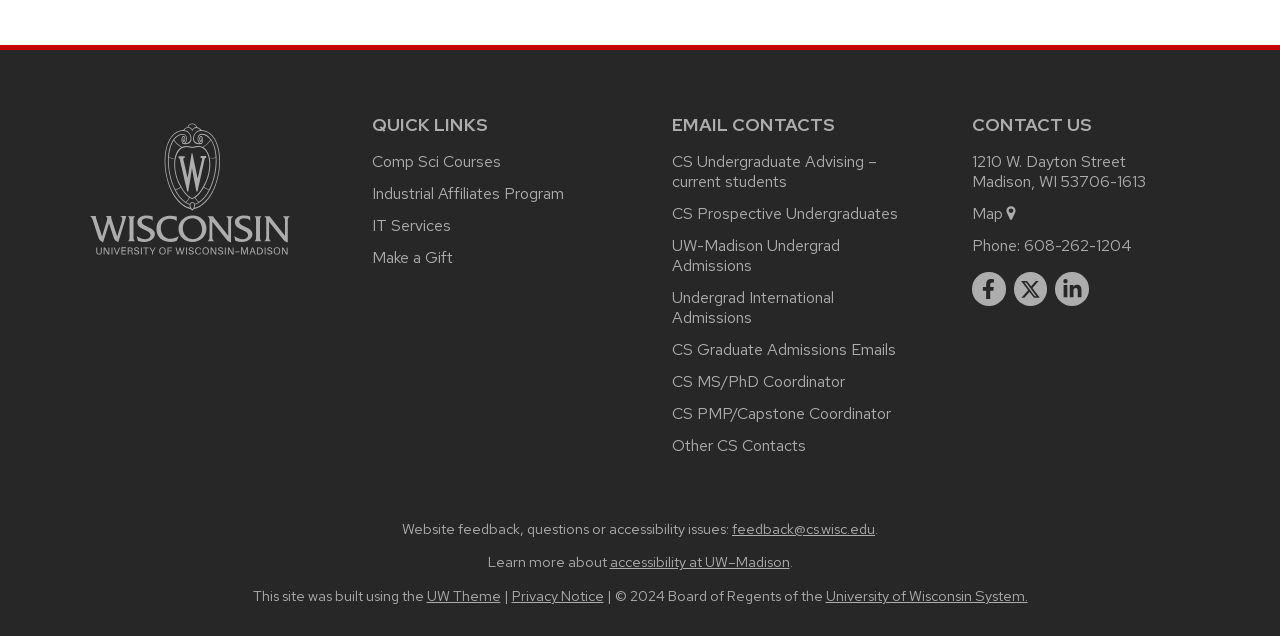What is the university's phone number?
Answer the question with detailed information derived from the image.

I found the phone number by looking at the 'CONTACT US' section, where I saw a 'Phone:' label followed by a link with the phone number '608-262-1204'.